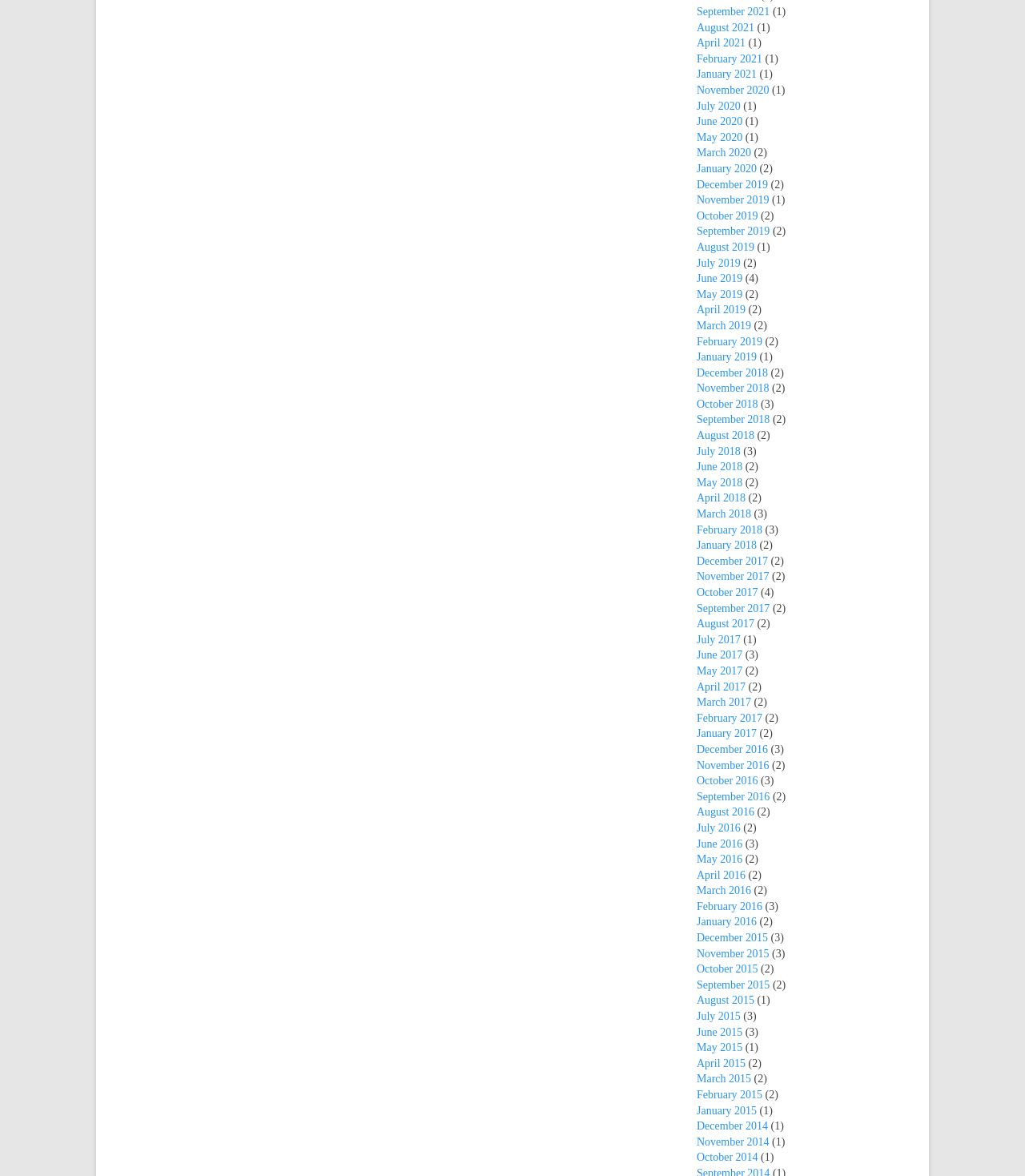Respond to the question below with a single word or phrase:
What is the earliest month listed?

September 2016